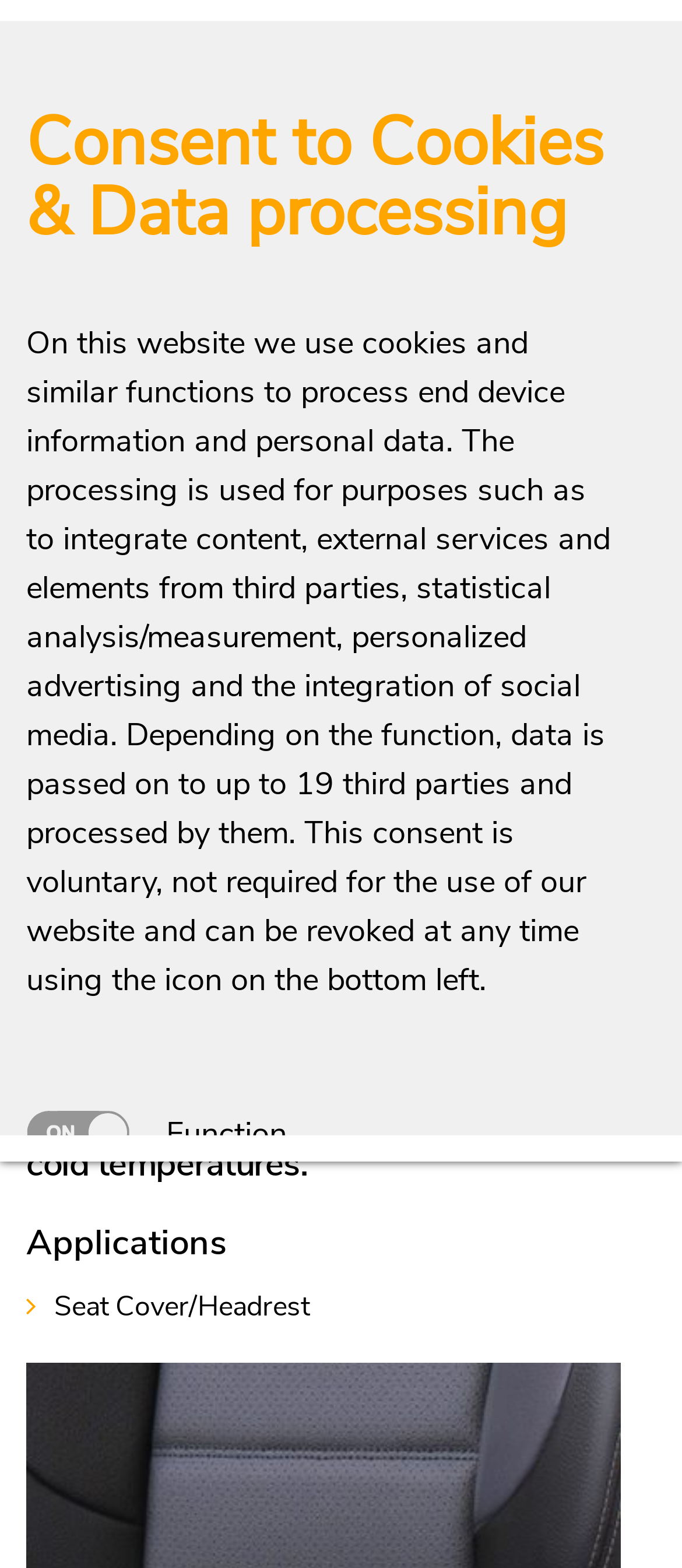Find the bounding box coordinates of the clickable area that will achieve the following instruction: "View the 'Construction Vehicles' page".

[0.118, 0.433, 0.515, 0.476]